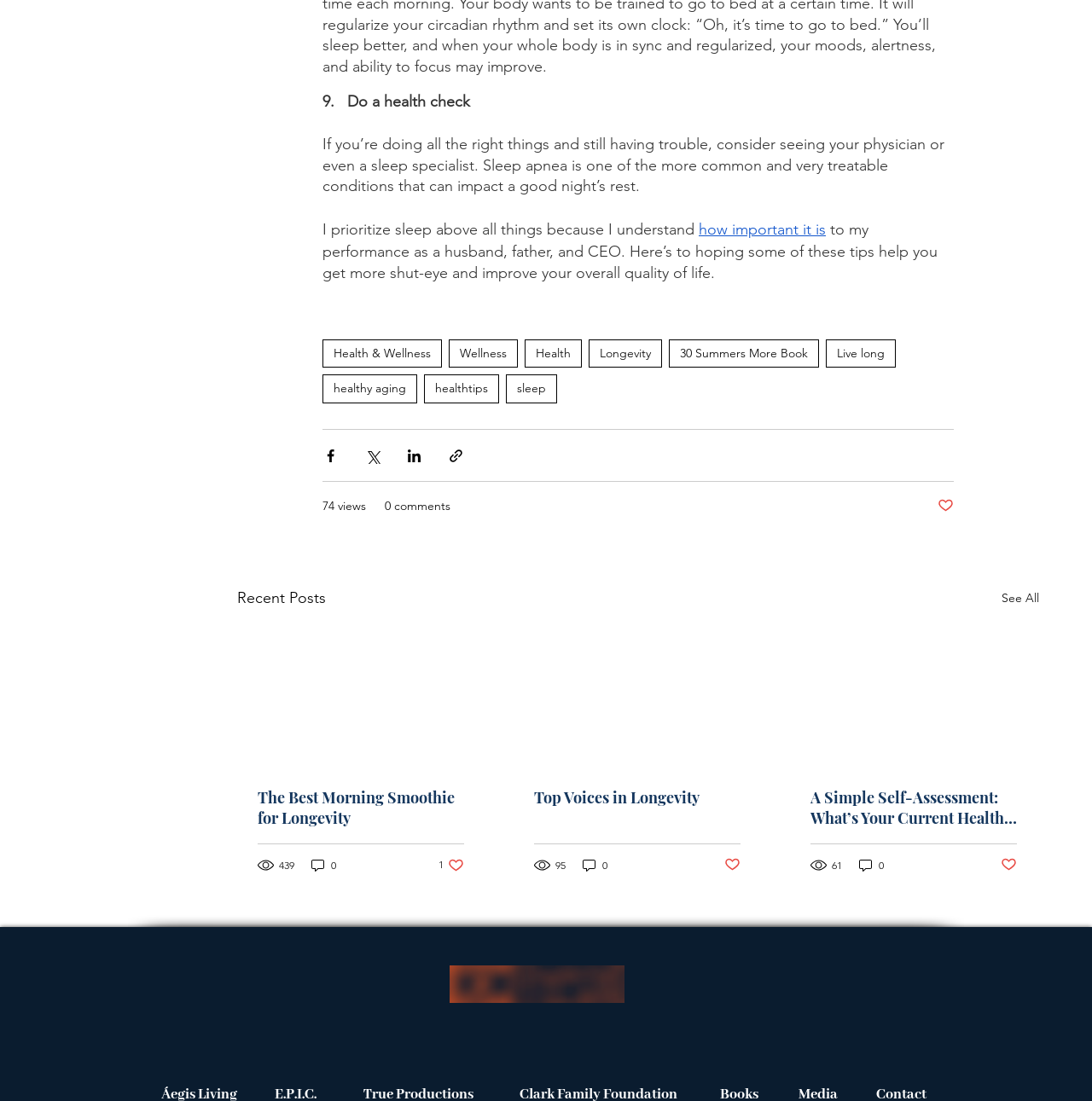Please identify the bounding box coordinates of the clickable area that will fulfill the following instruction: "Click on the 'See All' button". The coordinates should be in the format of four float numbers between 0 and 1, i.e., [left, top, right, bottom].

[0.917, 0.532, 0.952, 0.555]